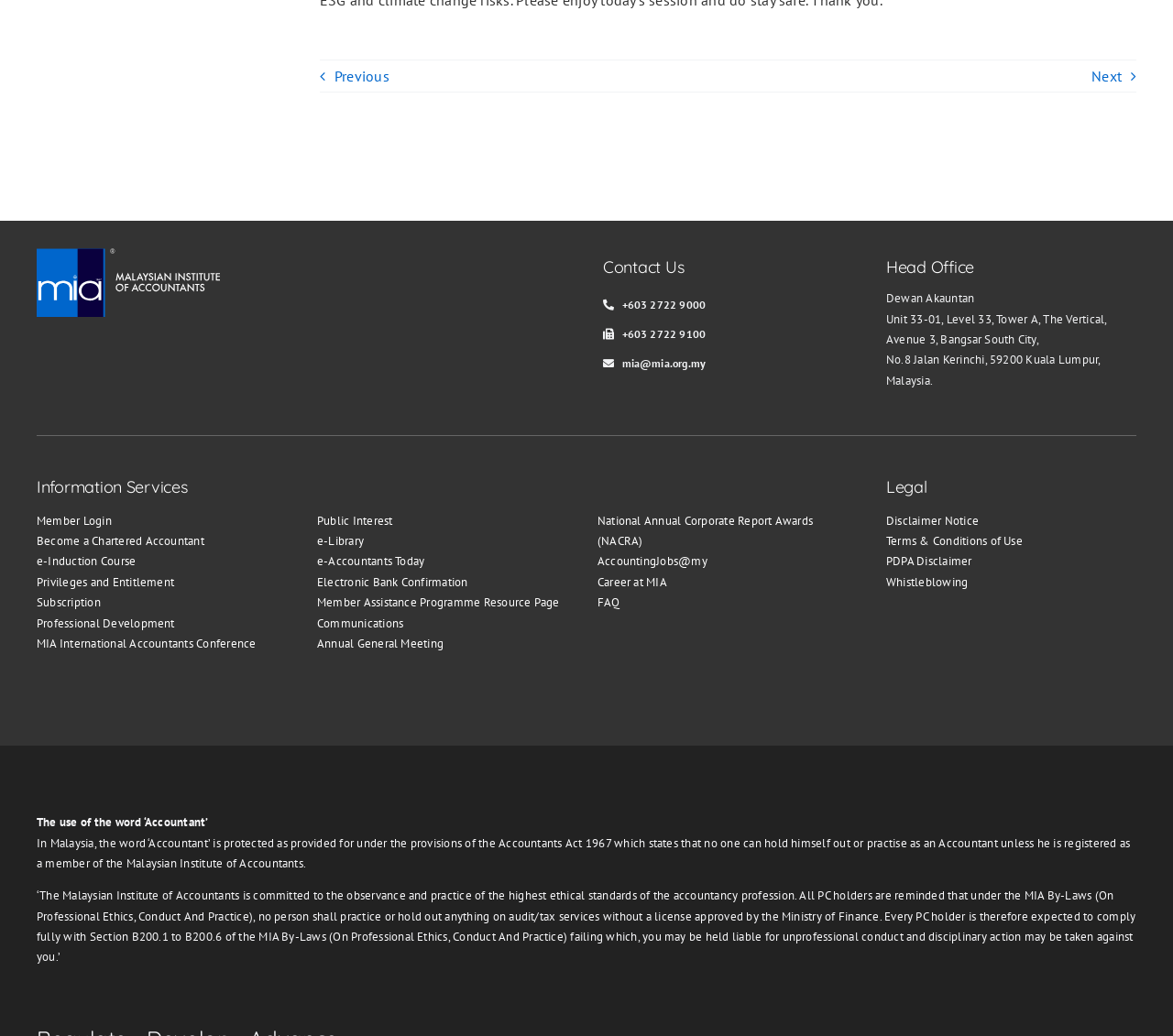Specify the bounding box coordinates of the area that needs to be clicked to achieve the following instruction: "Click Previous".

[0.273, 0.064, 0.332, 0.082]